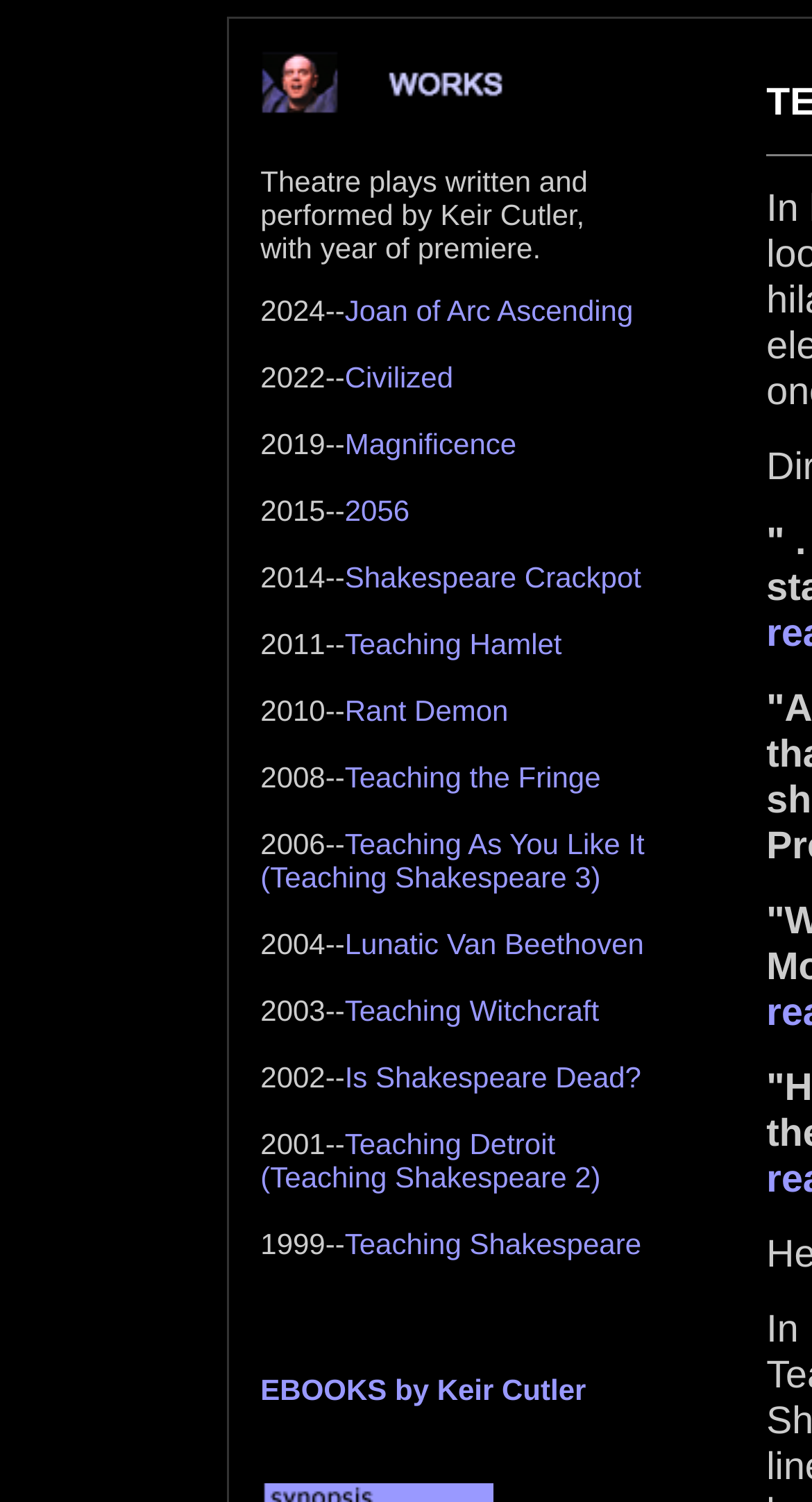Please determine the bounding box coordinates for the UI element described as: "Shakespeare Crackpot".

[0.425, 0.373, 0.79, 0.395]